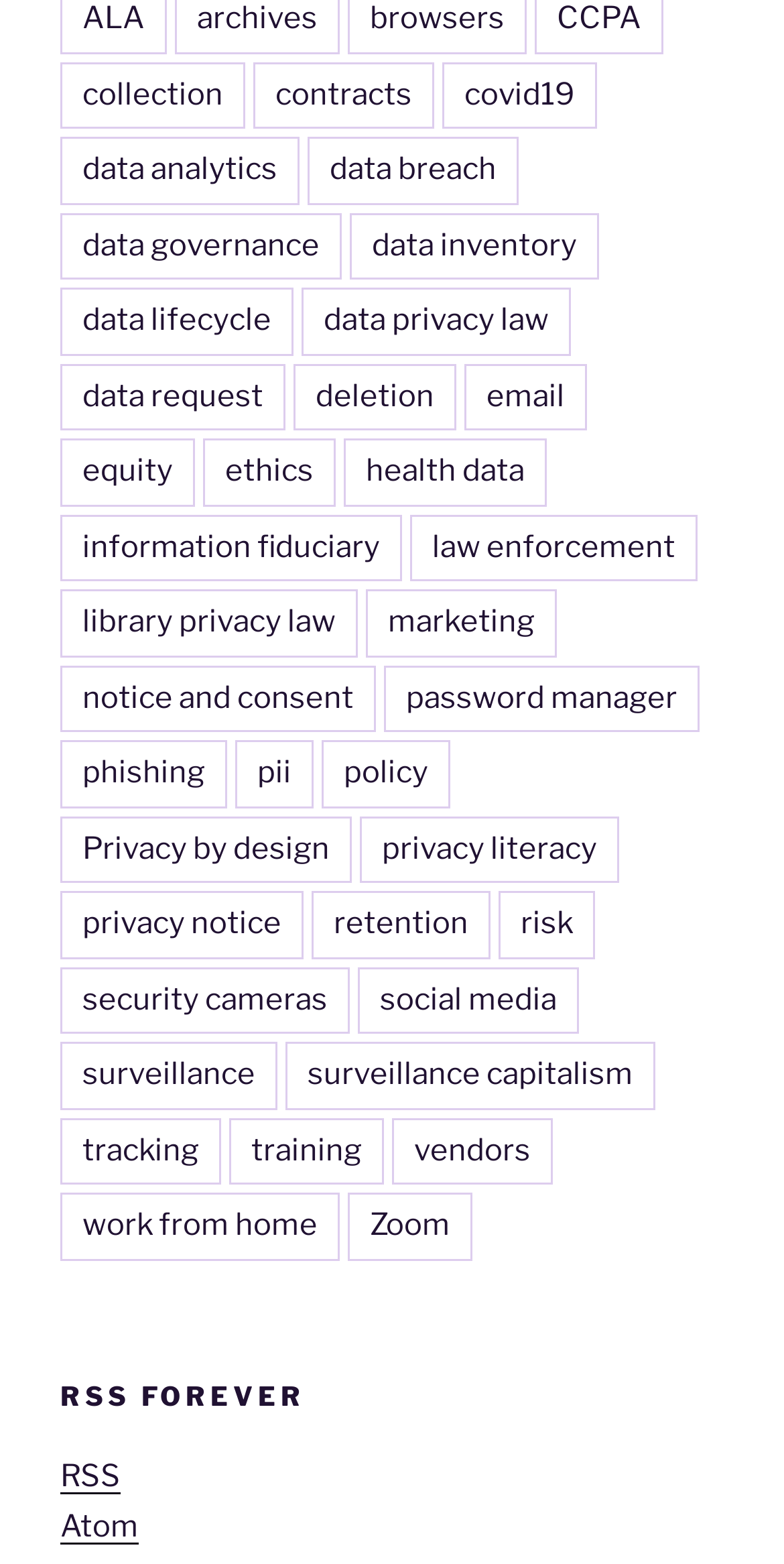Please determine the bounding box of the UI element that matches this description: vendors. The coordinates should be given as (top-left x, top-left y, bottom-right x, bottom-right y), with all values between 0 and 1.

[0.5, 0.715, 0.705, 0.758]